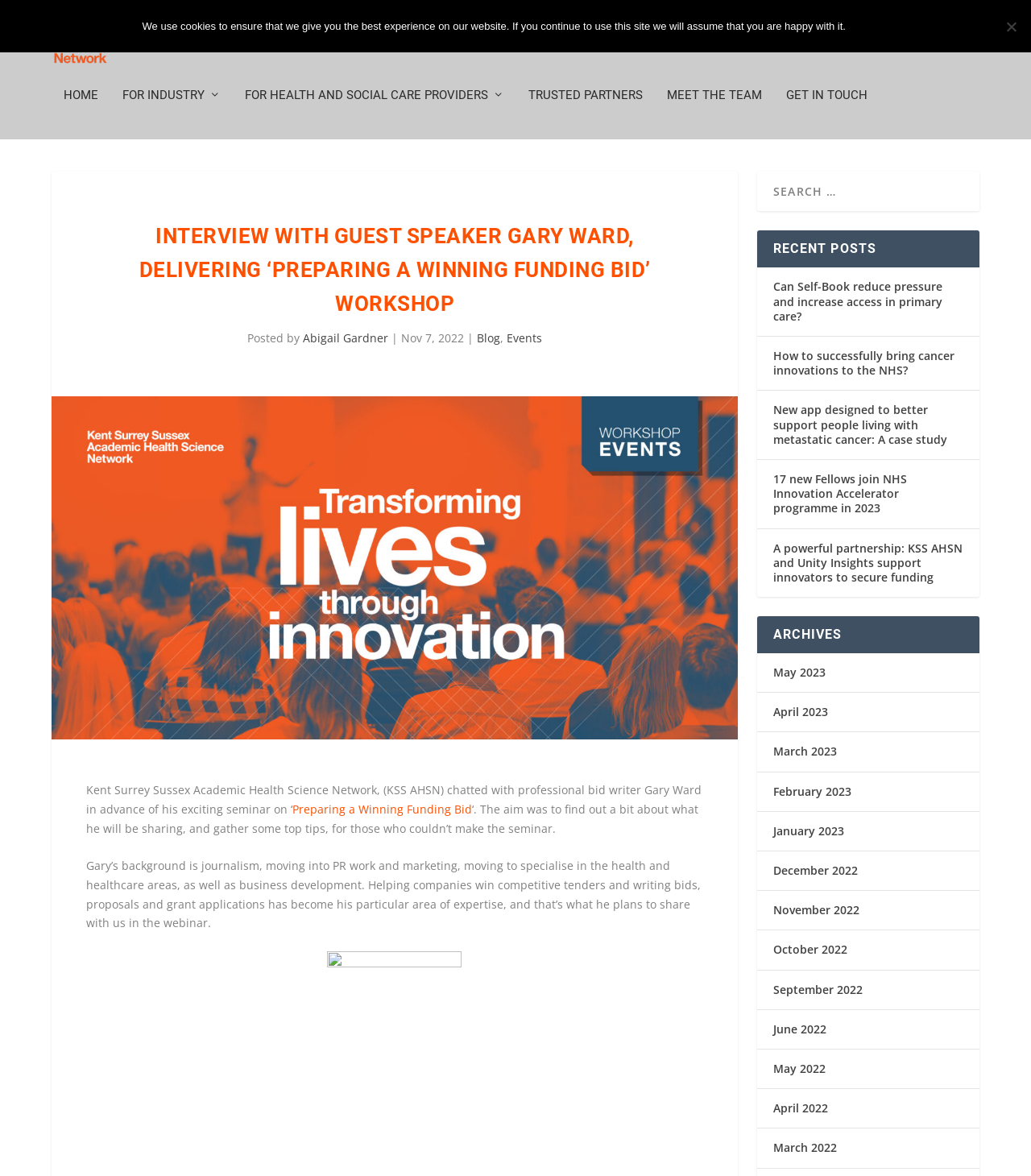Locate and generate the text content of the webpage's heading.

INTERVIEW WITH GUEST SPEAKER GARY WARD, DELIVERING ‘PREPARING A WINNING FUNDING BID’ WORKSHOP